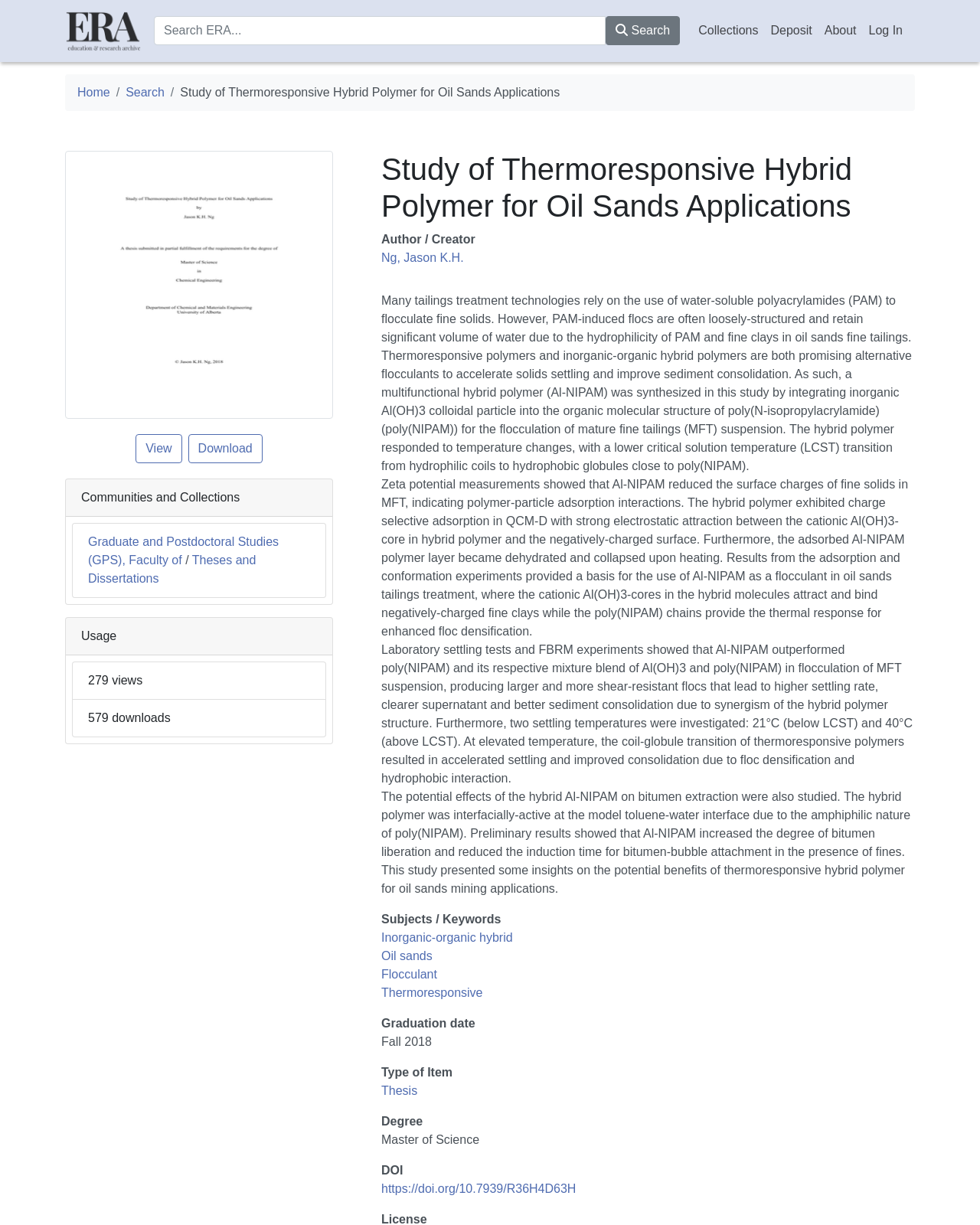What is the name of the archive?
Look at the image and answer the question using a single word or phrase.

ERA